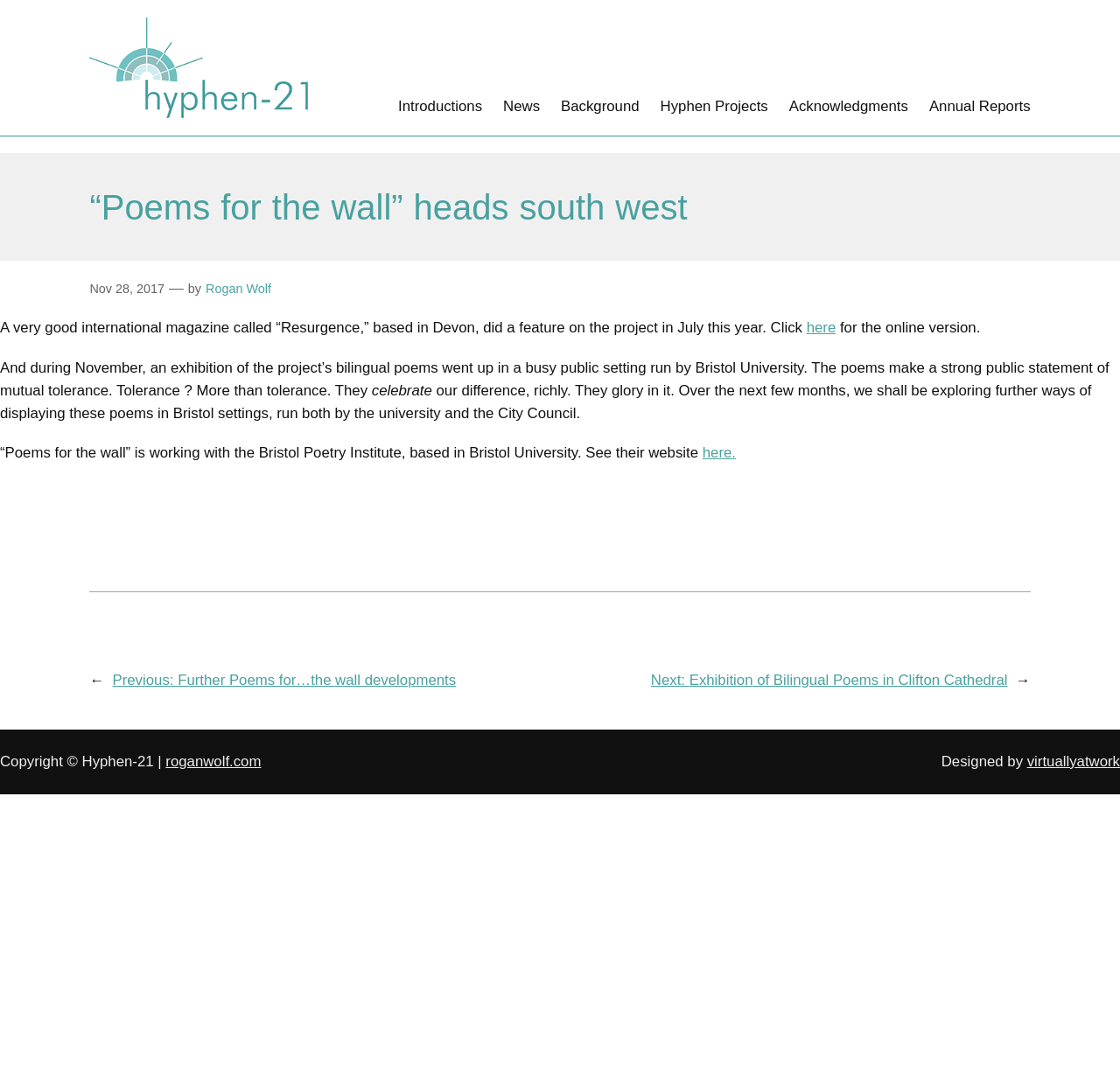Reply to the question below using a single word or brief phrase:
What is the name of the project?

Poems for the wall